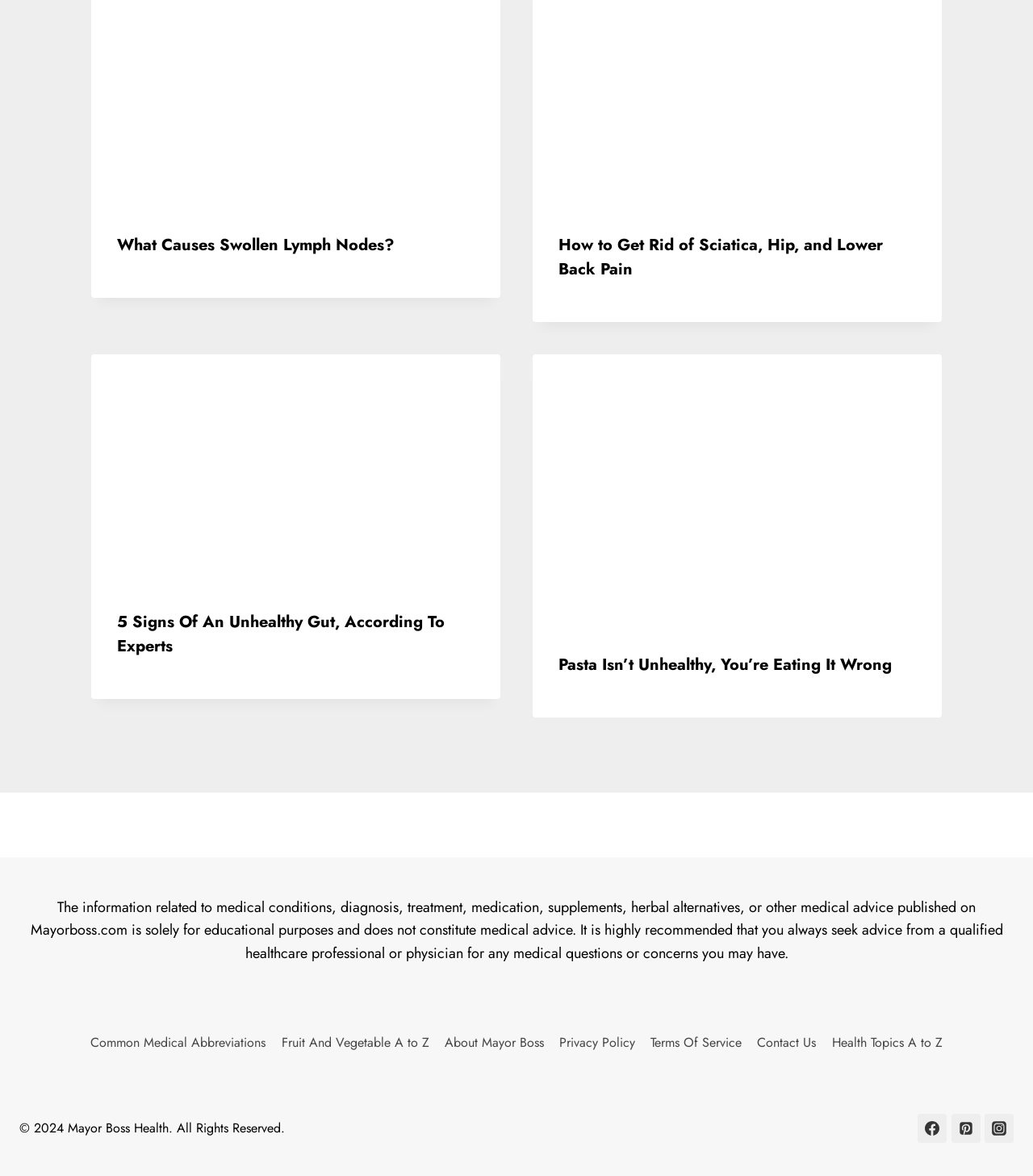What is the topic of the first article?
From the screenshot, supply a one-word or short-phrase answer.

Unhealthy Gut